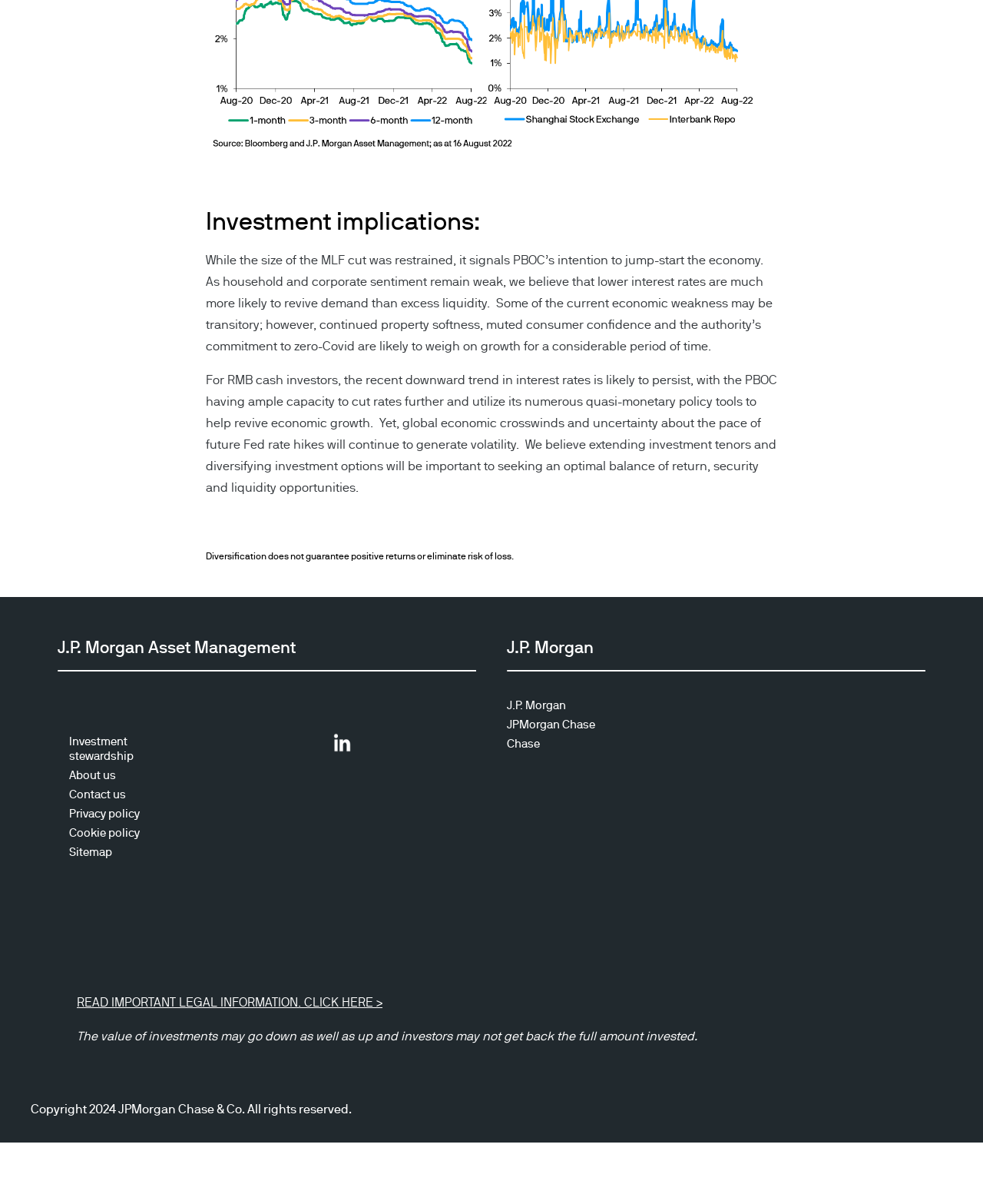Identify the bounding box coordinates for the UI element described as: "https://am.jpmorgan.com/global/privacy". The coordinates should be provided as four floats between 0 and 1: [left, top, right, bottom].

[0.169, 0.559, 0.465, 0.572]